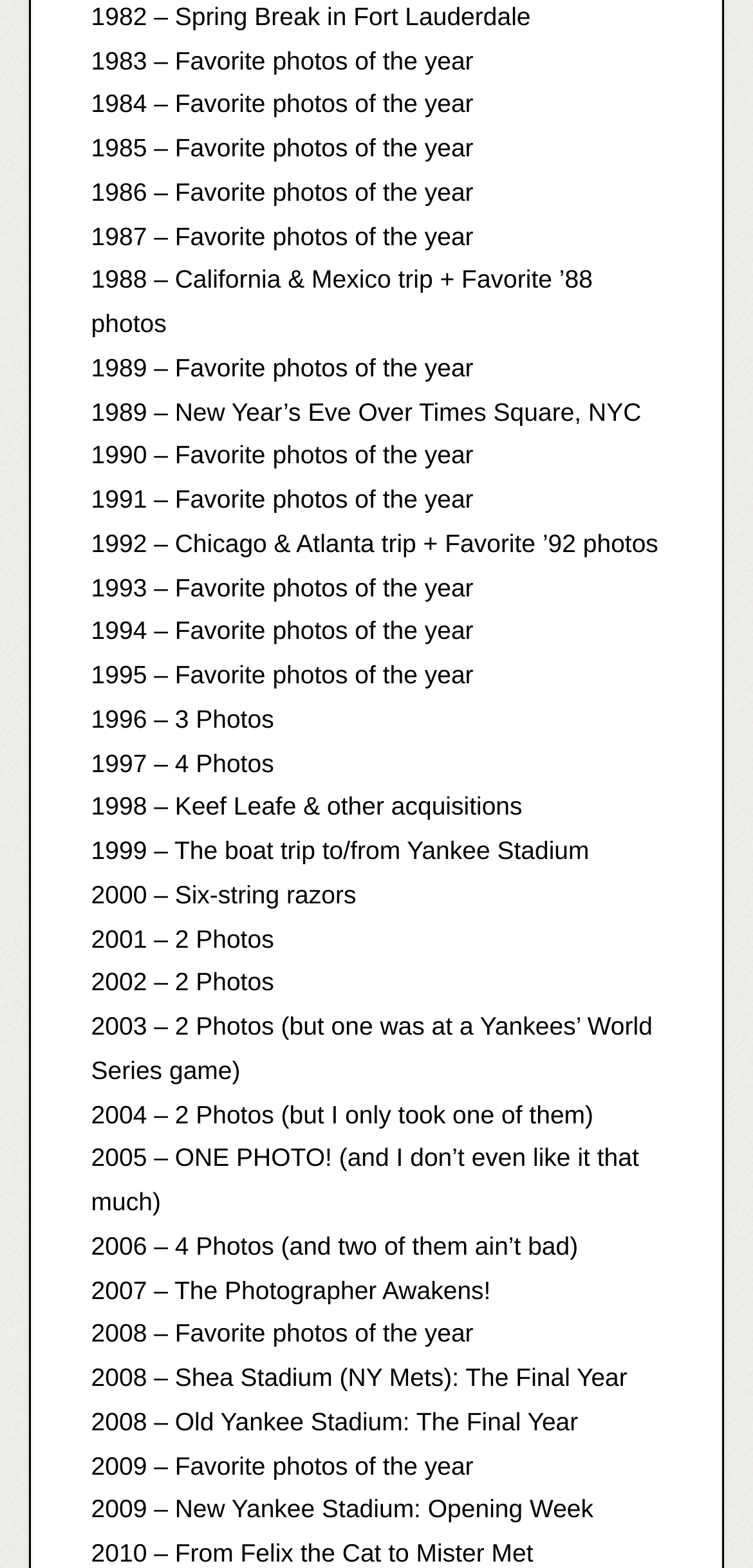Determine the bounding box coordinates of the section I need to click to execute the following instruction: "Browse 1989 New Year’s Eve Over Times Square photos". Provide the coordinates as four float numbers between 0 and 1, i.e., [left, top, right, bottom].

[0.121, 0.253, 0.852, 0.272]